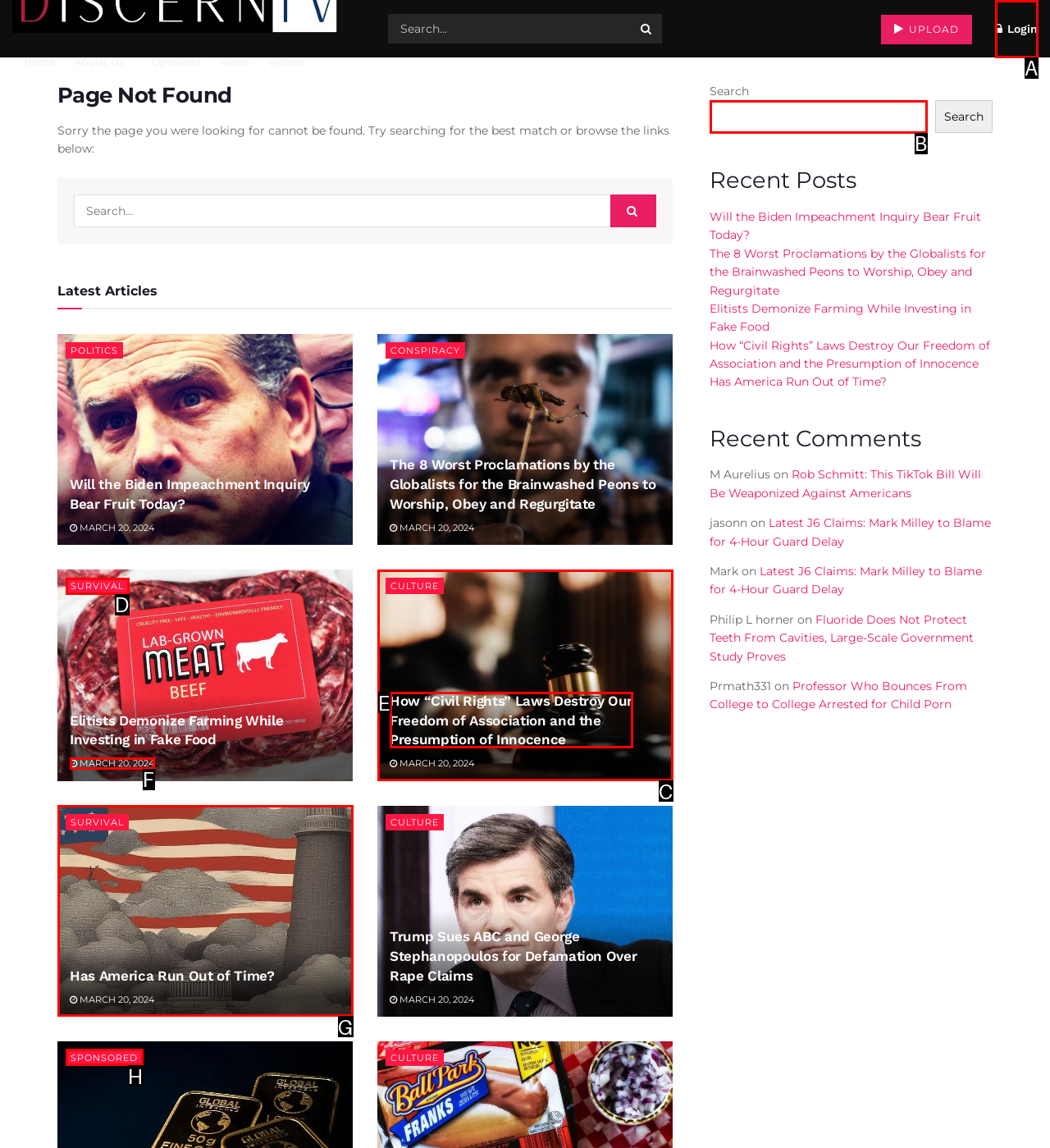Which option best describes: March 20, 2024
Respond with the letter of the appropriate choice.

F